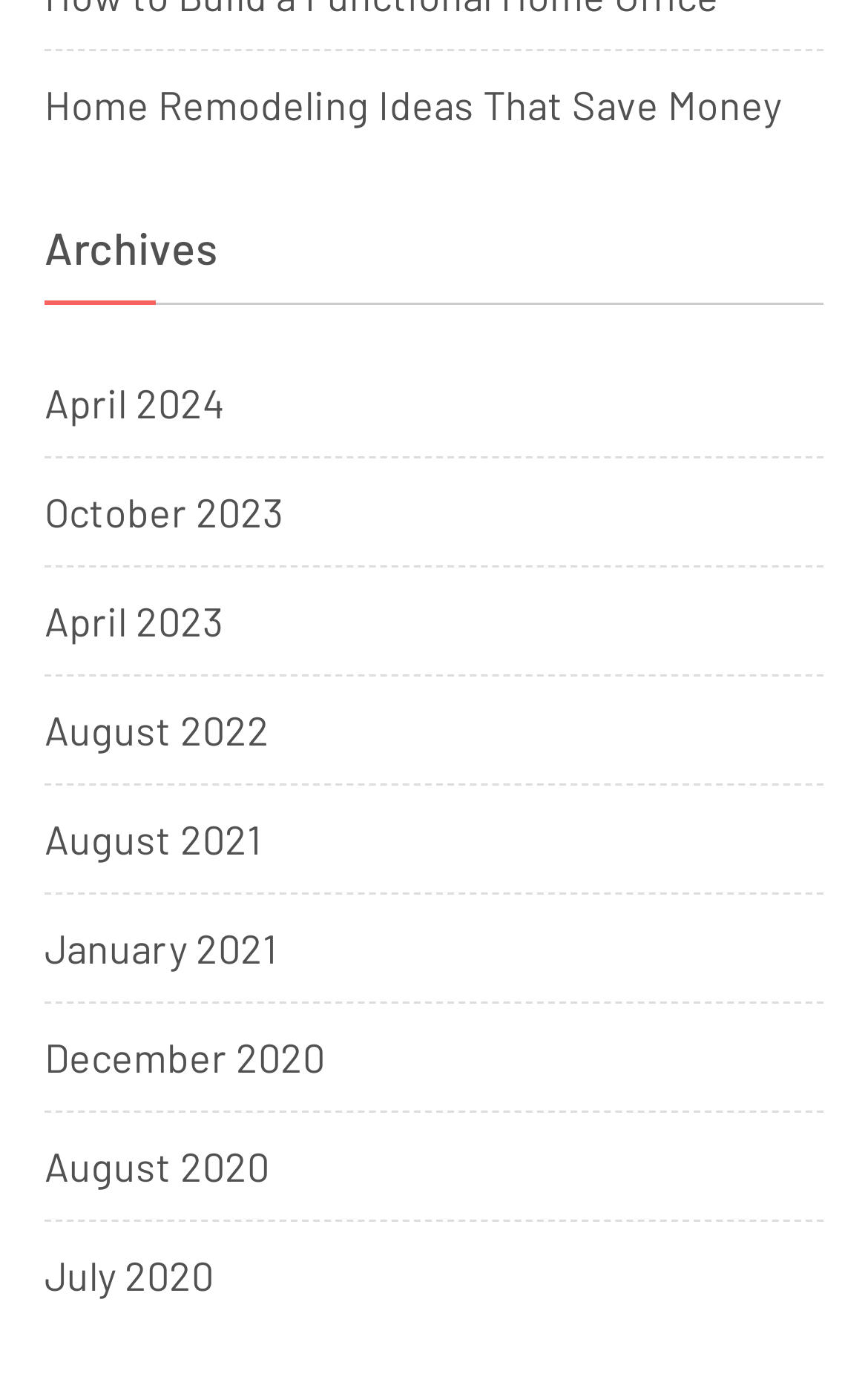Pinpoint the bounding box coordinates for the area that should be clicked to perform the following instruction: "read January 2021 posts".

[0.051, 0.668, 0.318, 0.703]